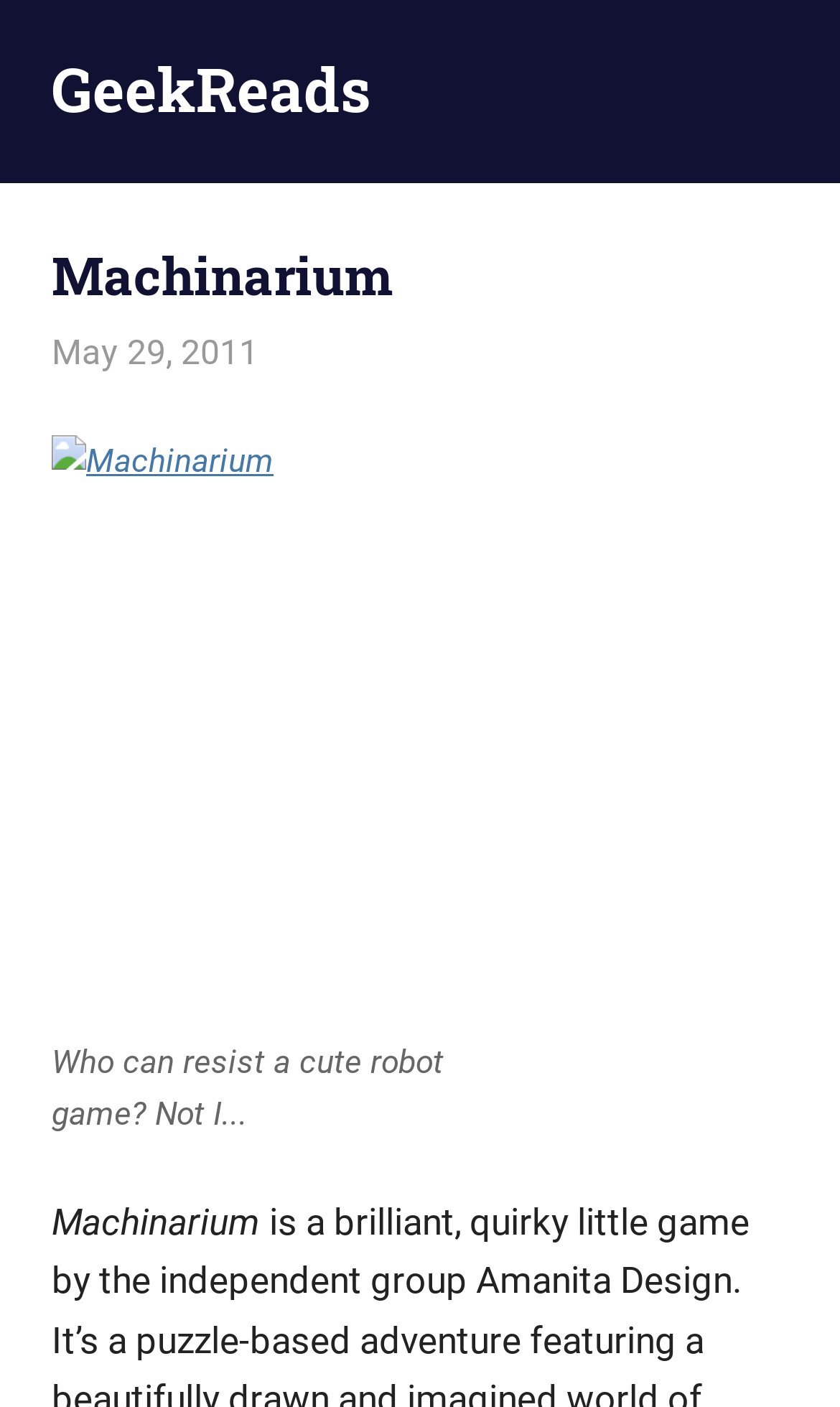Bounding box coordinates should be in the format (top-left x, top-left y, bottom-right x, bottom-right y) and all values should be floating point numbers between 0 and 1. Determine the bounding box coordinate for the UI element described as: May 29, 2011

[0.062, 0.236, 0.308, 0.265]